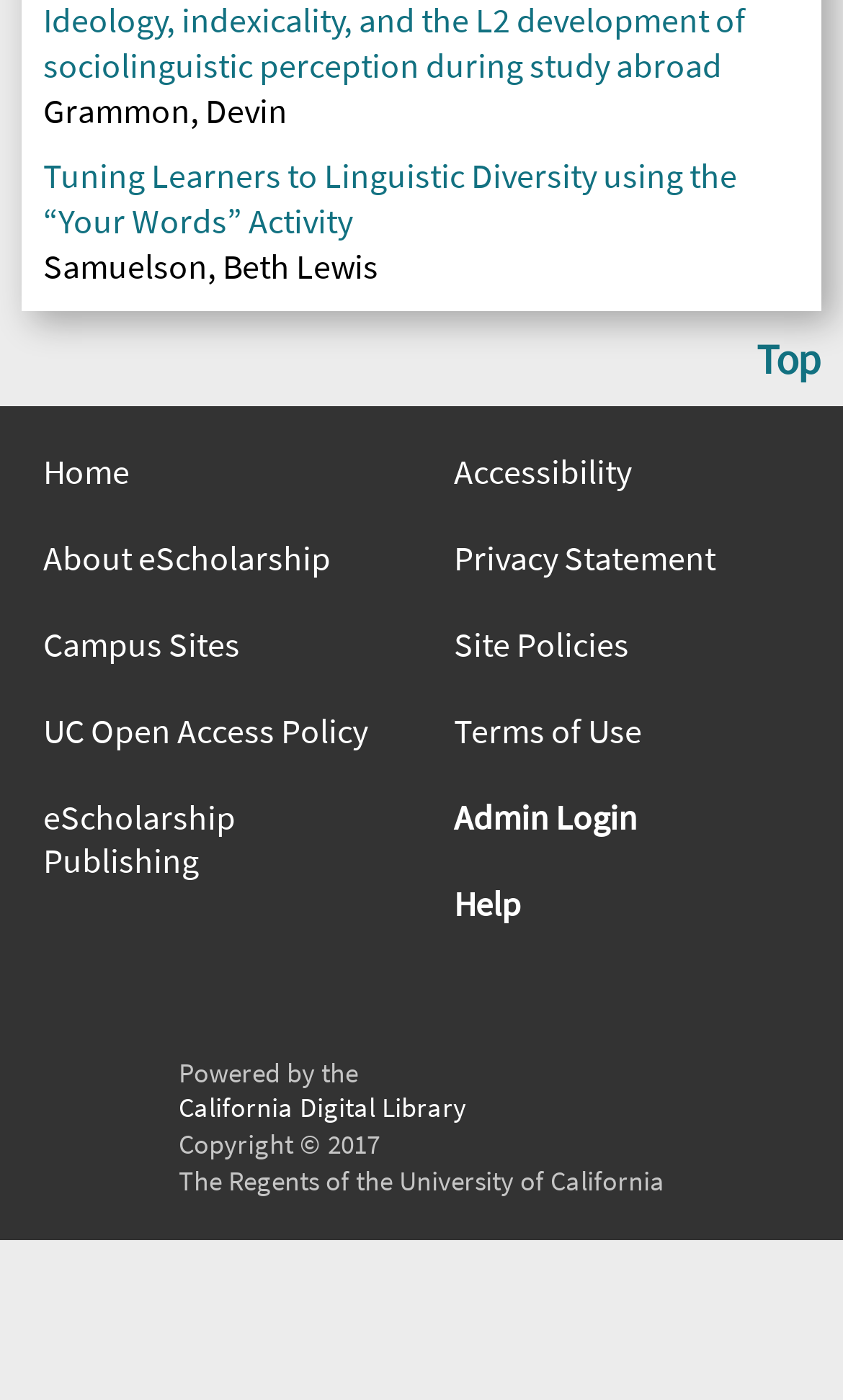Analyze the image and answer the question with as much detail as possible: 
What is the name of the university associated with this website?

I found the link 'eScholarship, University of California' and the text 'The Regents of the University of California', which indicates that the university associated with this website is the University of California.